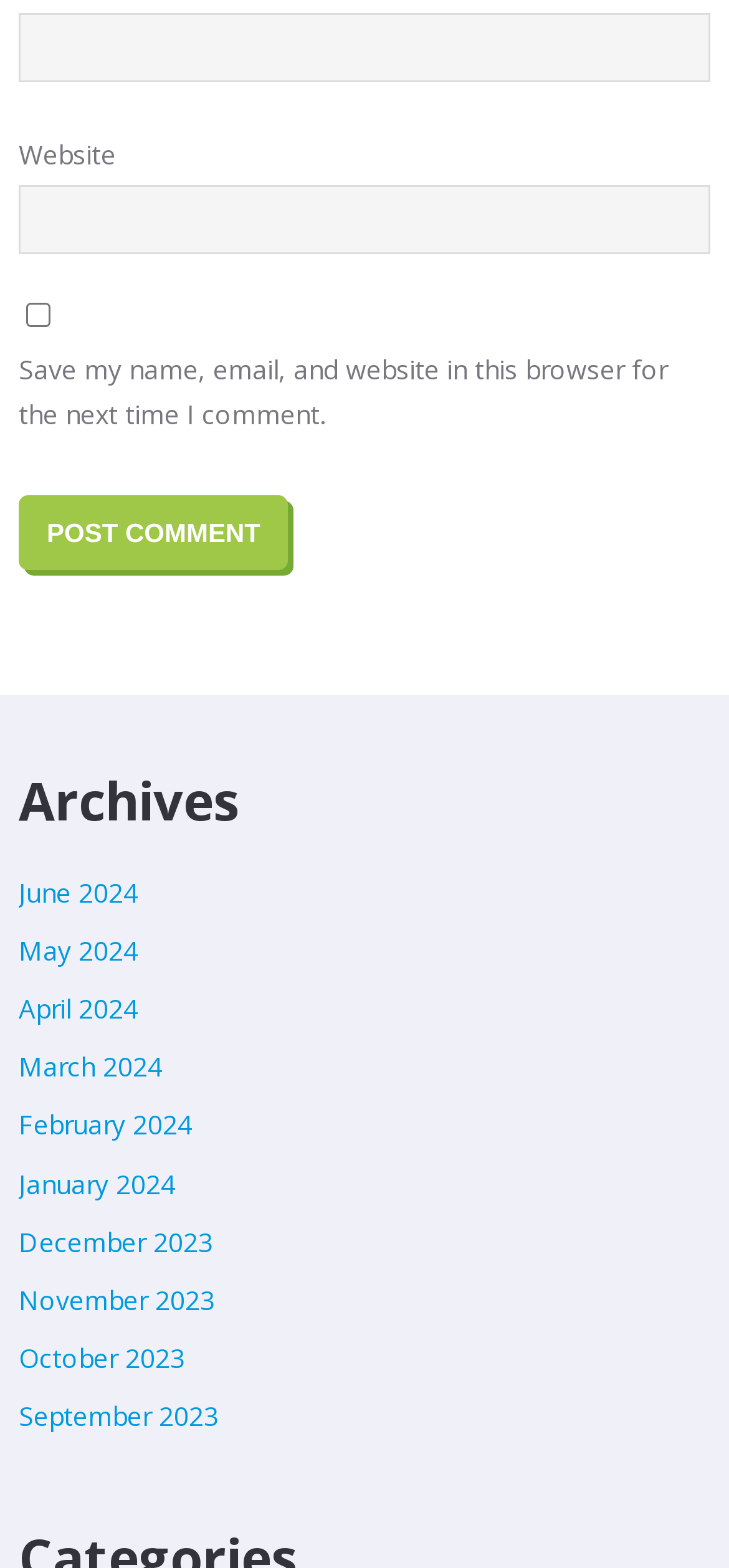Determine the bounding box coordinates of the clickable element to complete this instruction: "Post a comment". Provide the coordinates in the format of four float numbers between 0 and 1, [left, top, right, bottom].

[0.026, 0.316, 0.396, 0.364]